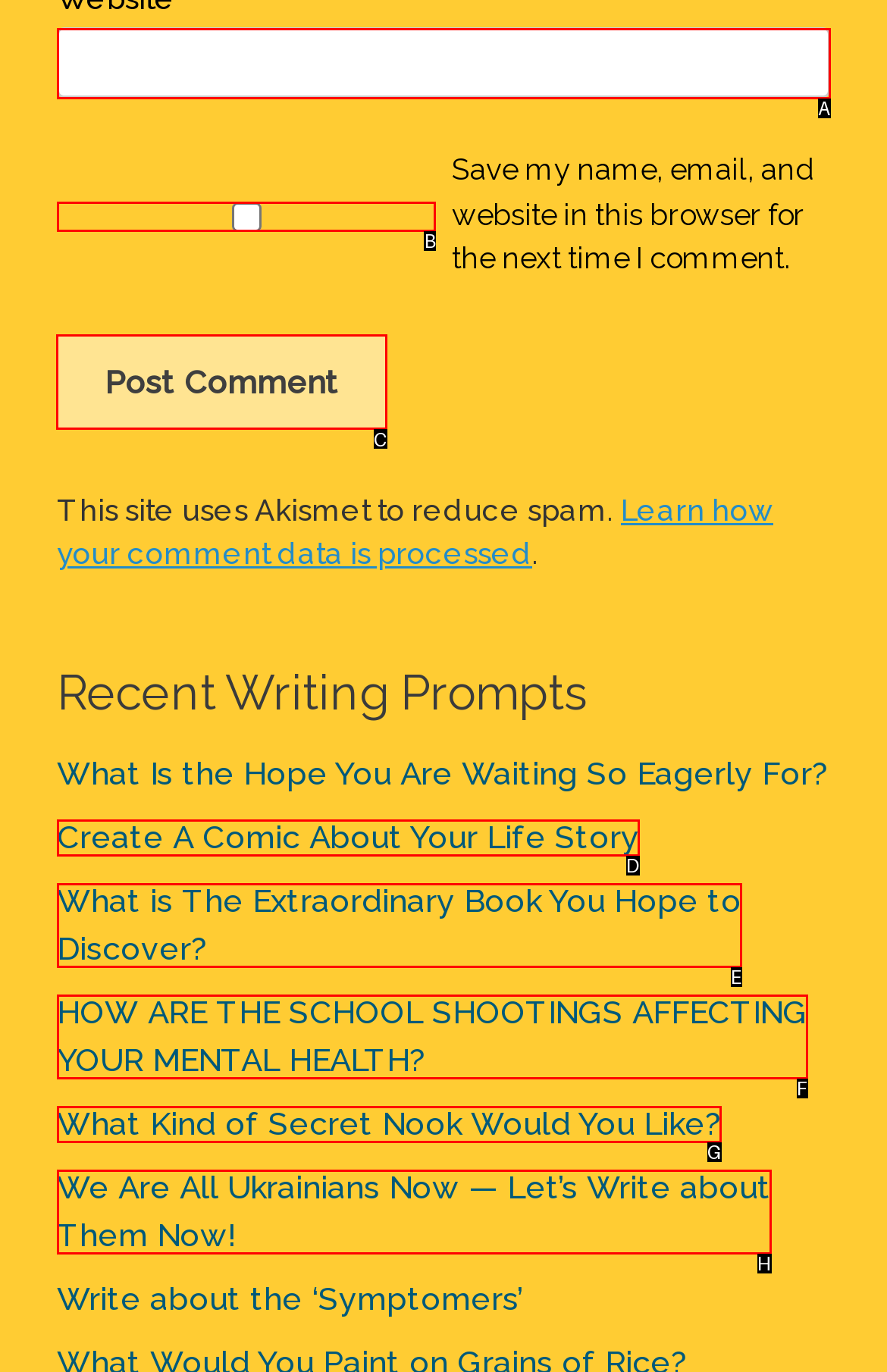Which lettered option should be clicked to perform the following task: Post a comment
Respond with the letter of the appropriate option.

C